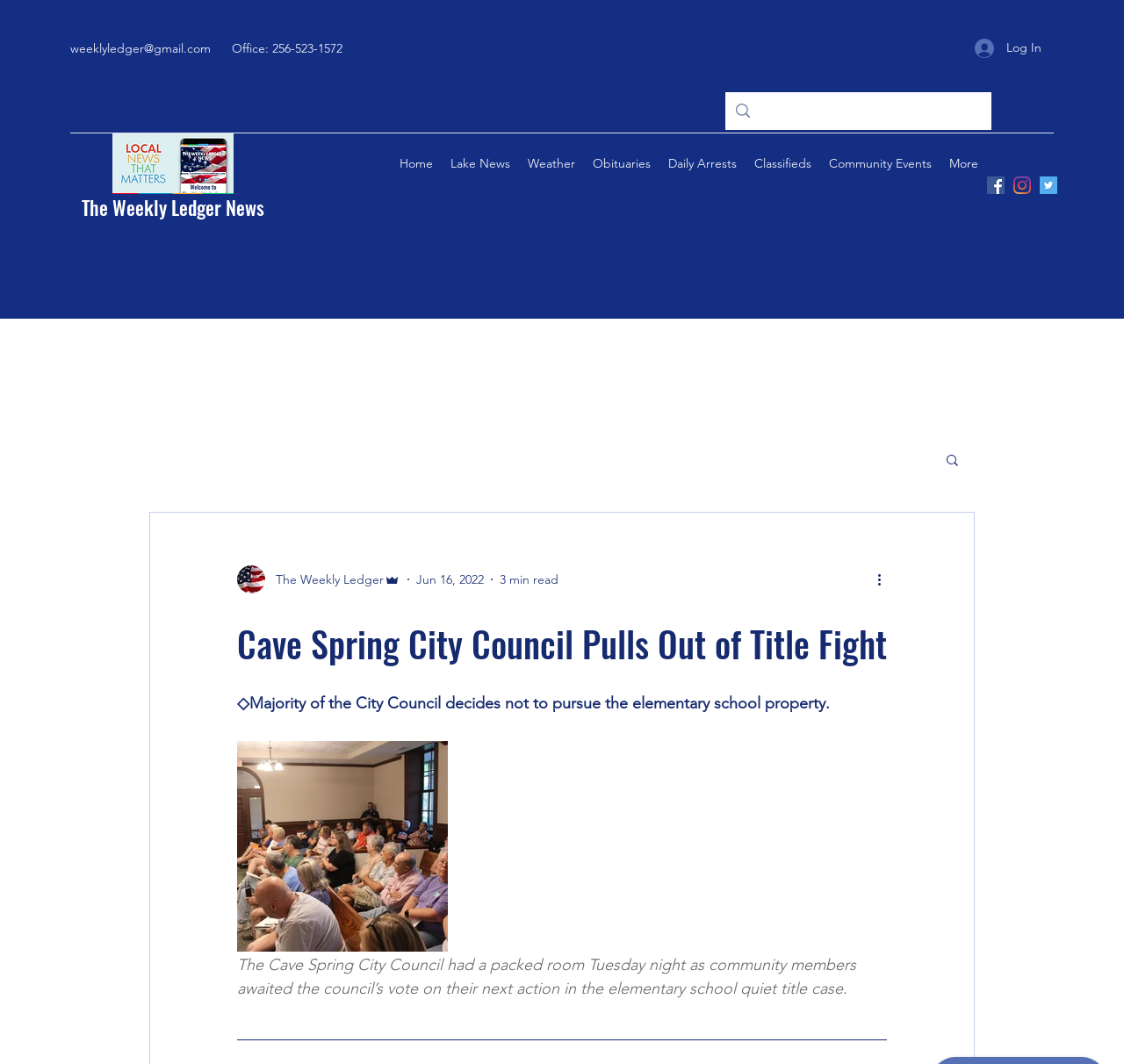Please identify the primary heading of the webpage and give its text content.

Cave Spring City Council Pulls Out of Title Fight